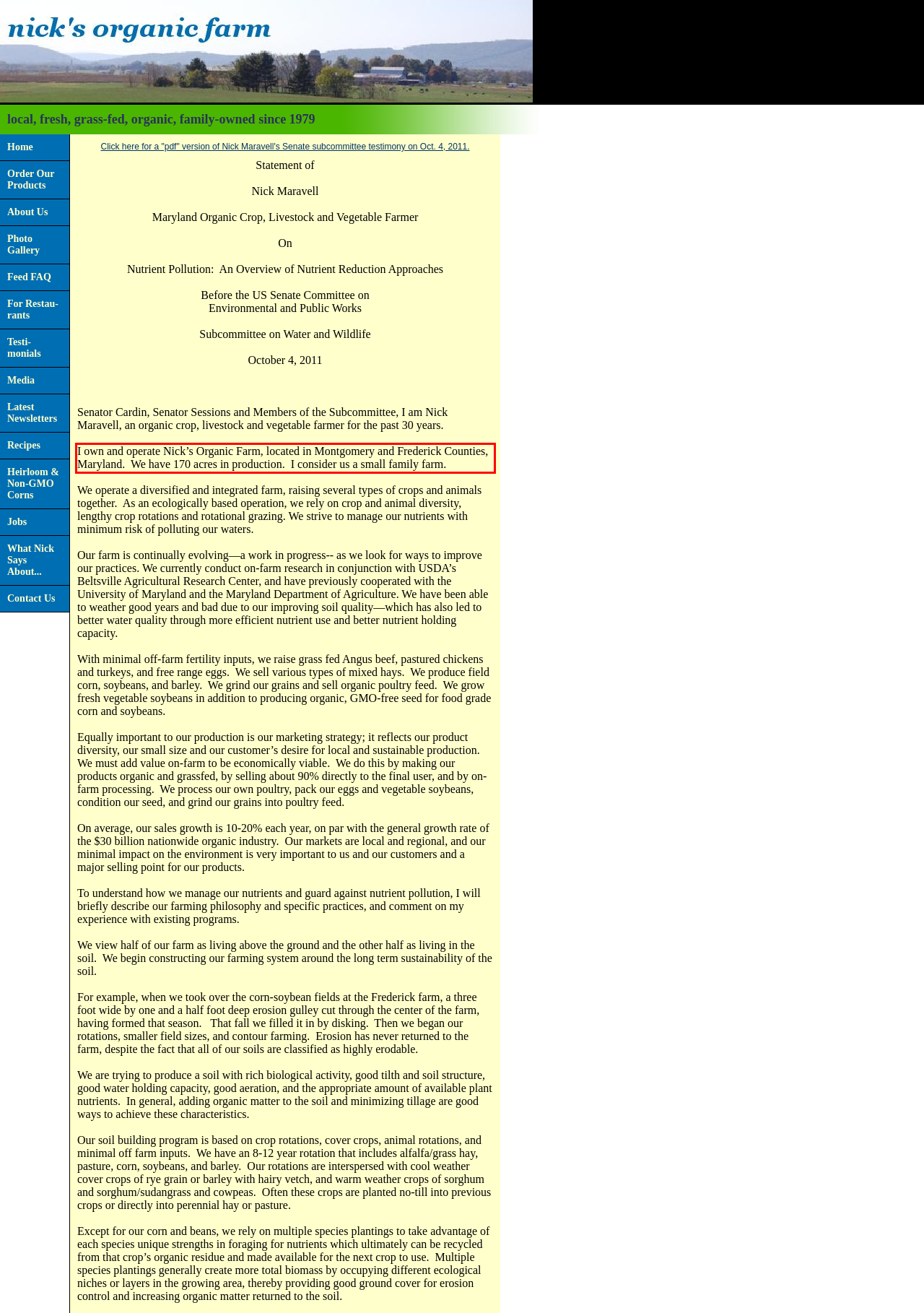Inspect the webpage screenshot that has a red bounding box and use OCR technology to read and display the text inside the red bounding box.

I own and operate Nick’s Organic Farm, located in Montgomery and Frederick Counties, Maryland. We have 170 acres in production. I consider us a small family farm.